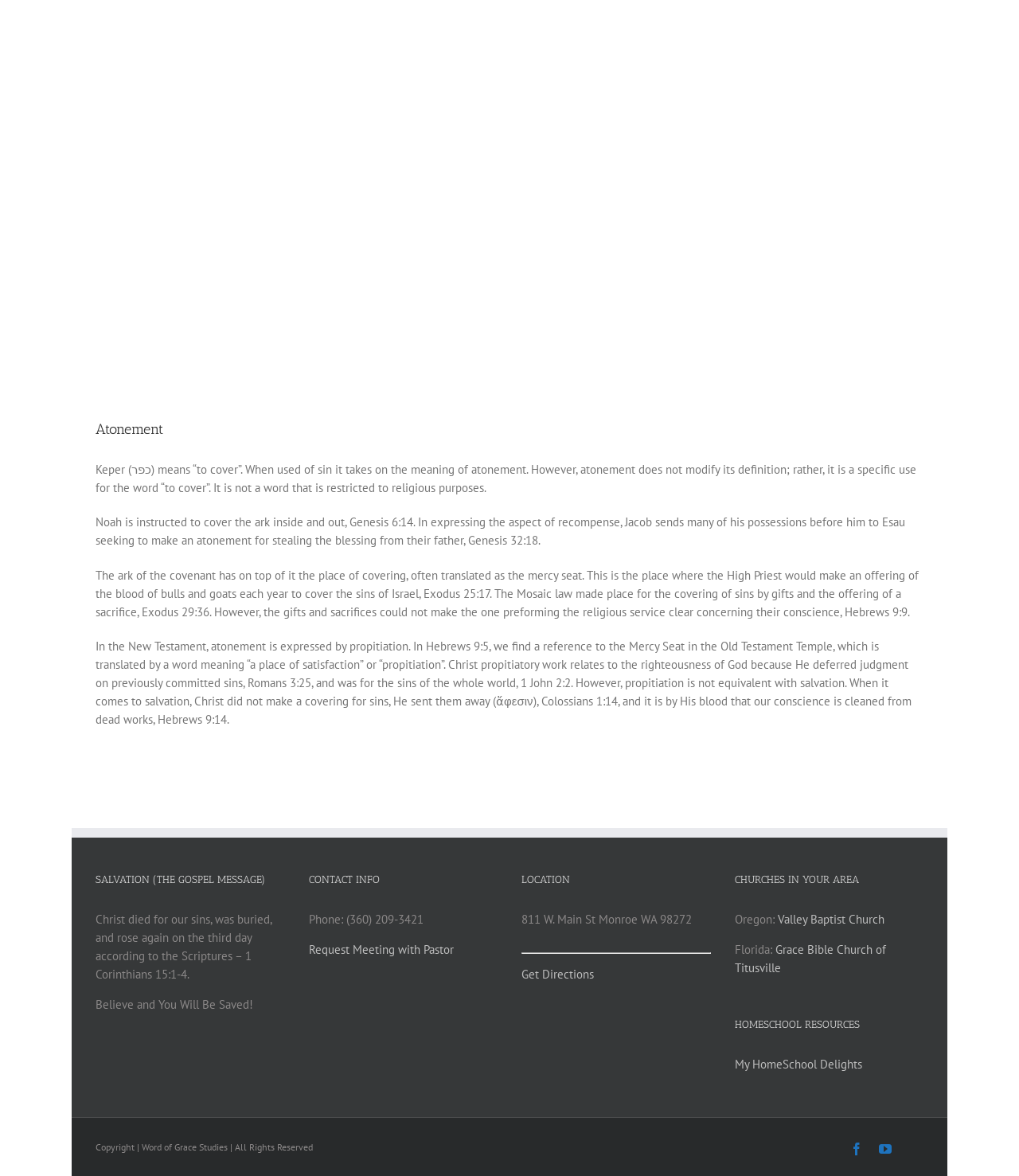Predict the bounding box coordinates for the UI element described as: "Atonement". The coordinates should be four float numbers between 0 and 1, presented as [left, top, right, bottom].

[0.094, 0.358, 0.16, 0.372]